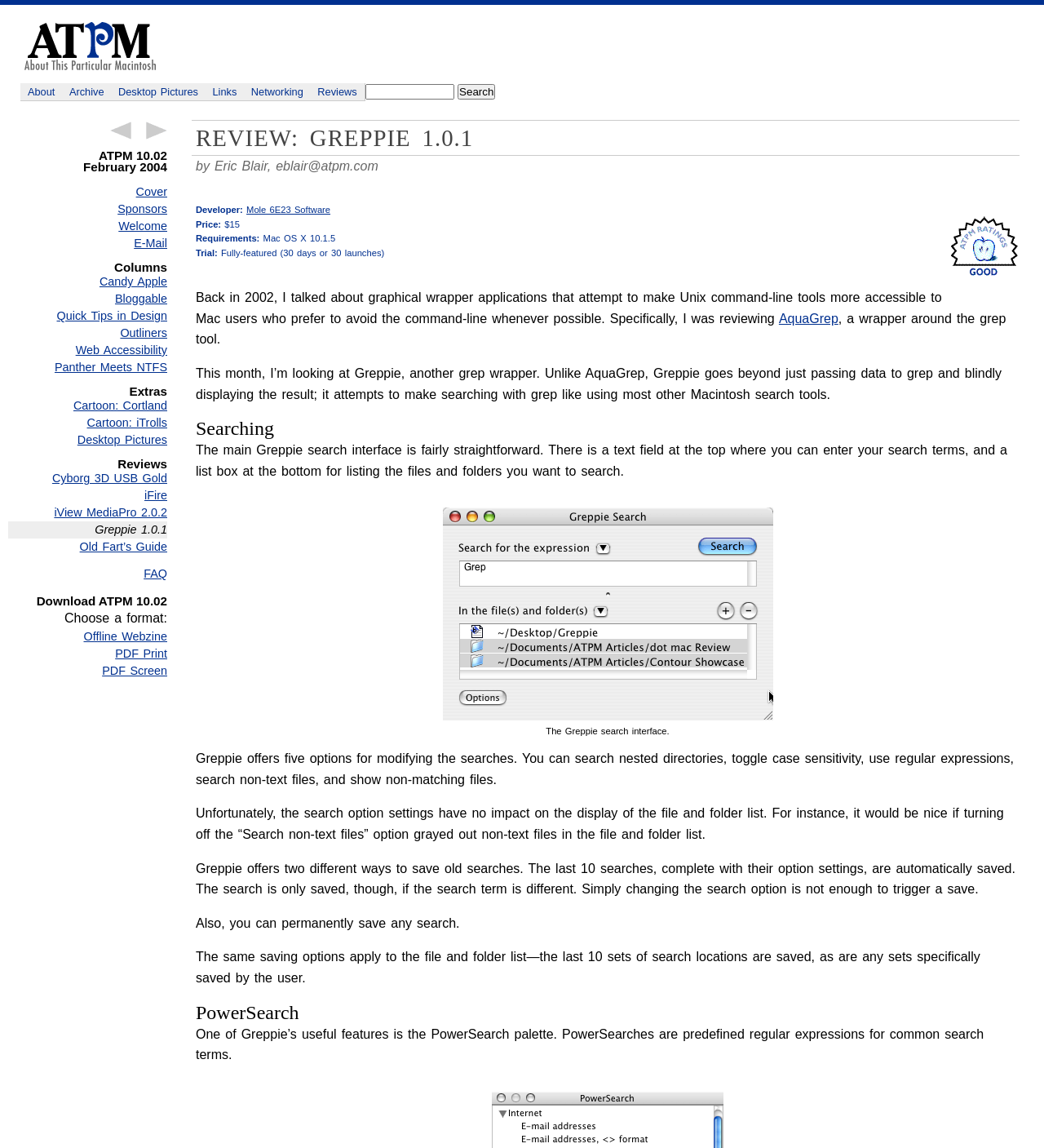Please identify the bounding box coordinates of the region to click in order to complete the task: "Rate this post". The coordinates must be four float numbers between 0 and 1, specified as [left, top, right, bottom].

None